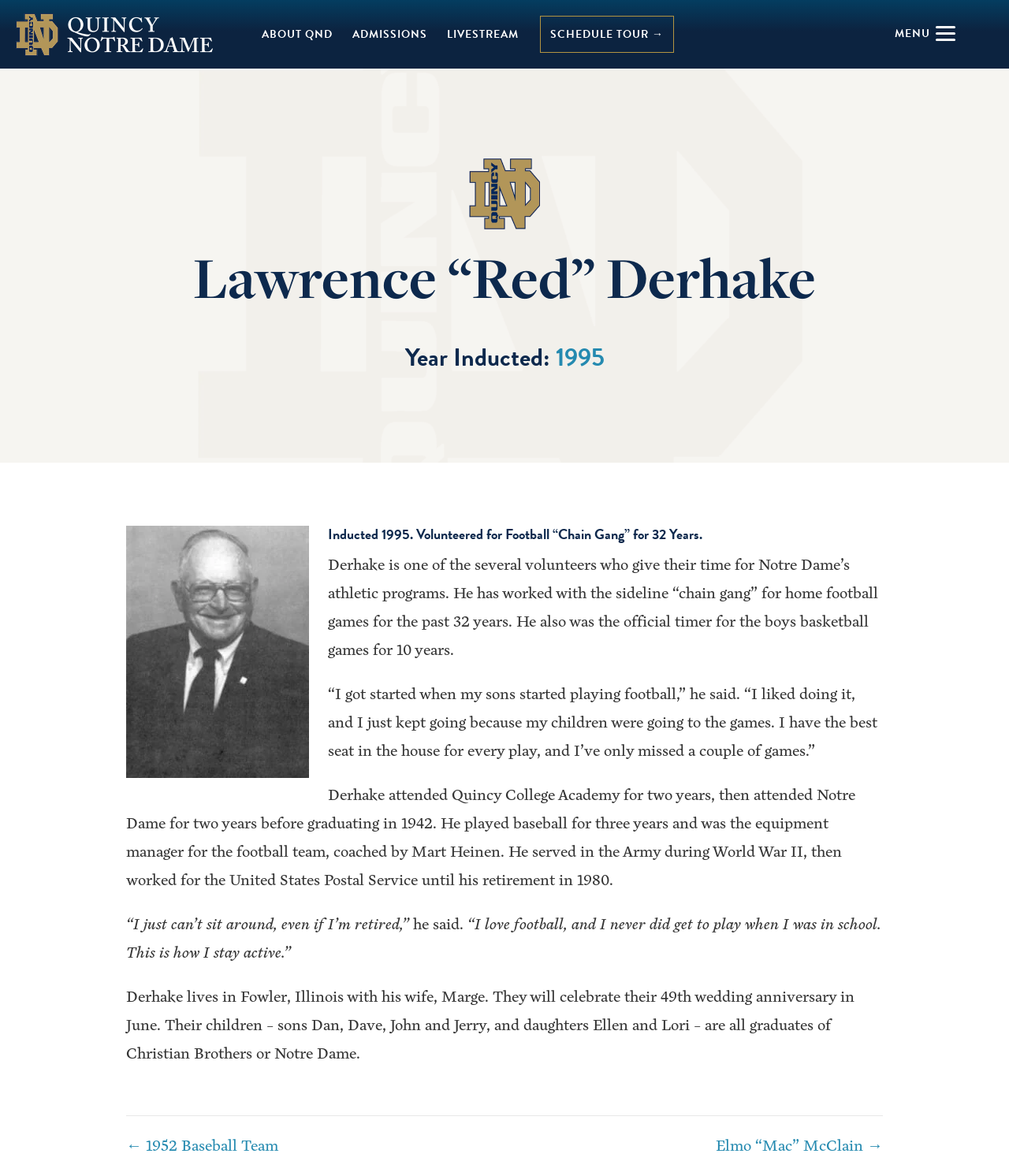Locate the bounding box coordinates for the element described below: "Schedule Tour →". The coordinates must be four float values between 0 and 1, formatted as [left, top, right, bottom].

[0.536, 0.014, 0.667, 0.044]